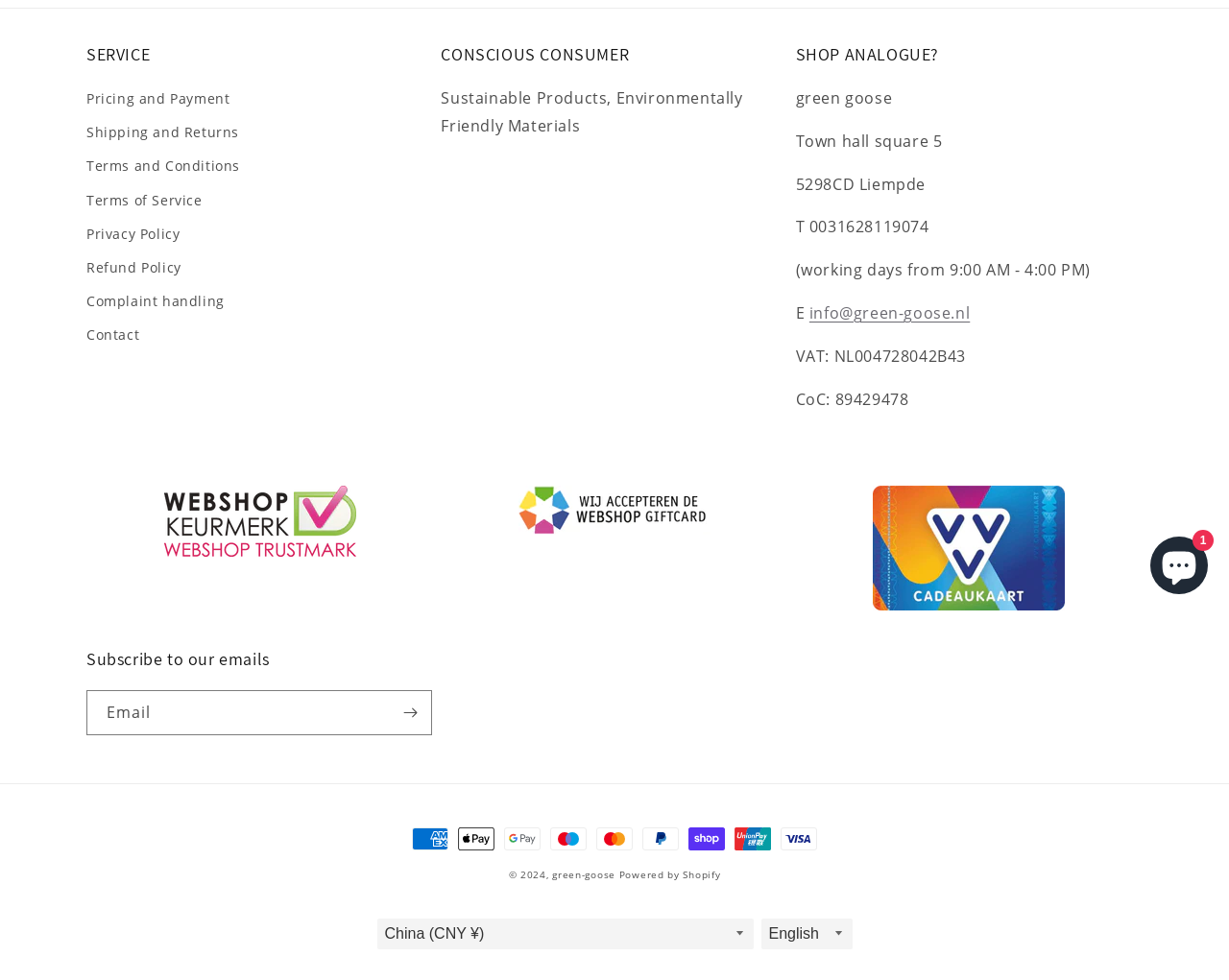Find the bounding box coordinates for the HTML element described as: "Terms of Service". The coordinates should consist of four float values between 0 and 1, i.e., [left, top, right, bottom].

[0.07, 0.187, 0.165, 0.221]